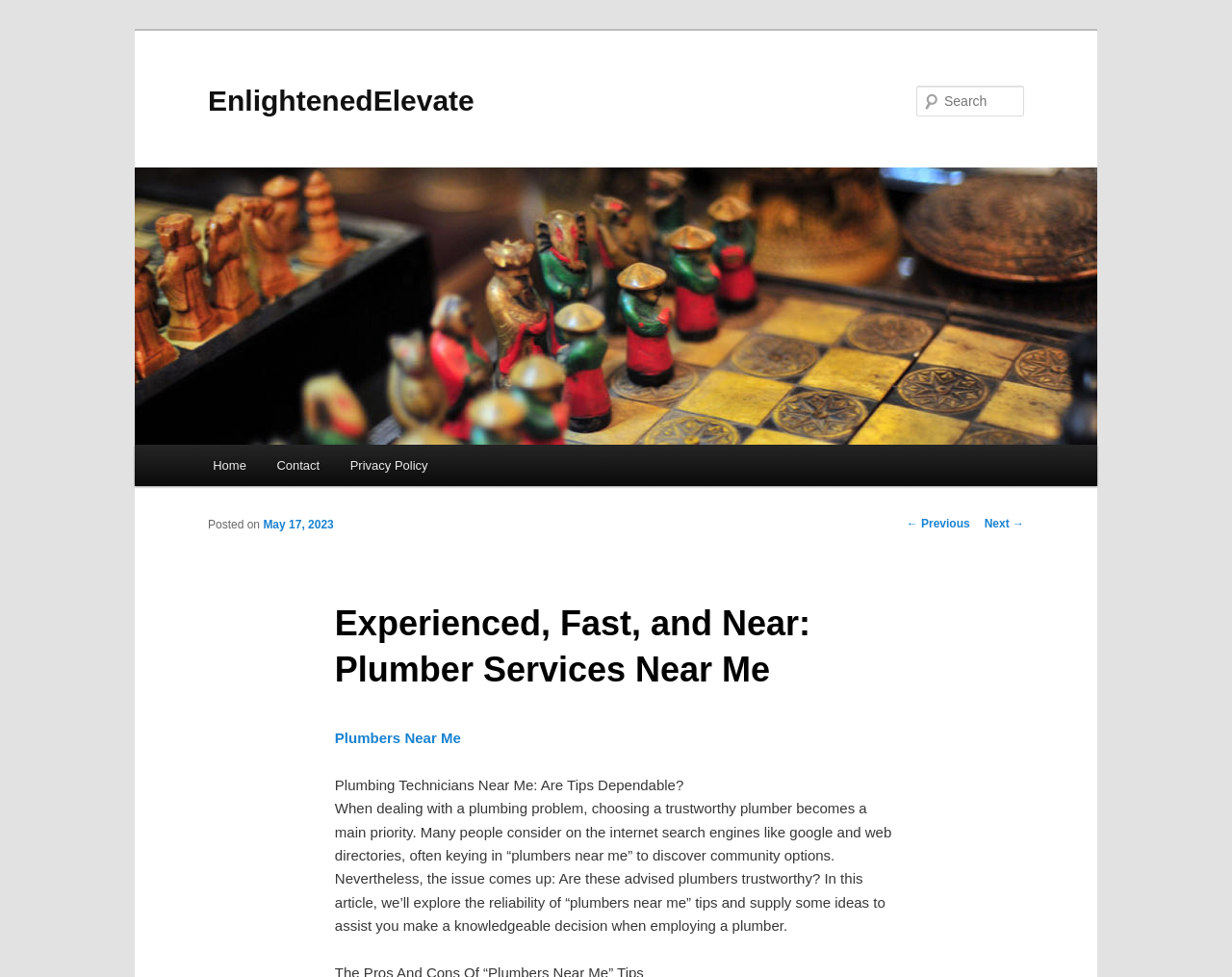Given the element description parent_node: Search name="s" placeholder="Search", predict the bounding box coordinates for the UI element in the webpage screenshot. The format should be (top-left x, top-left y, bottom-right x, bottom-right y), and the values should be between 0 and 1.

[0.744, 0.088, 0.831, 0.119]